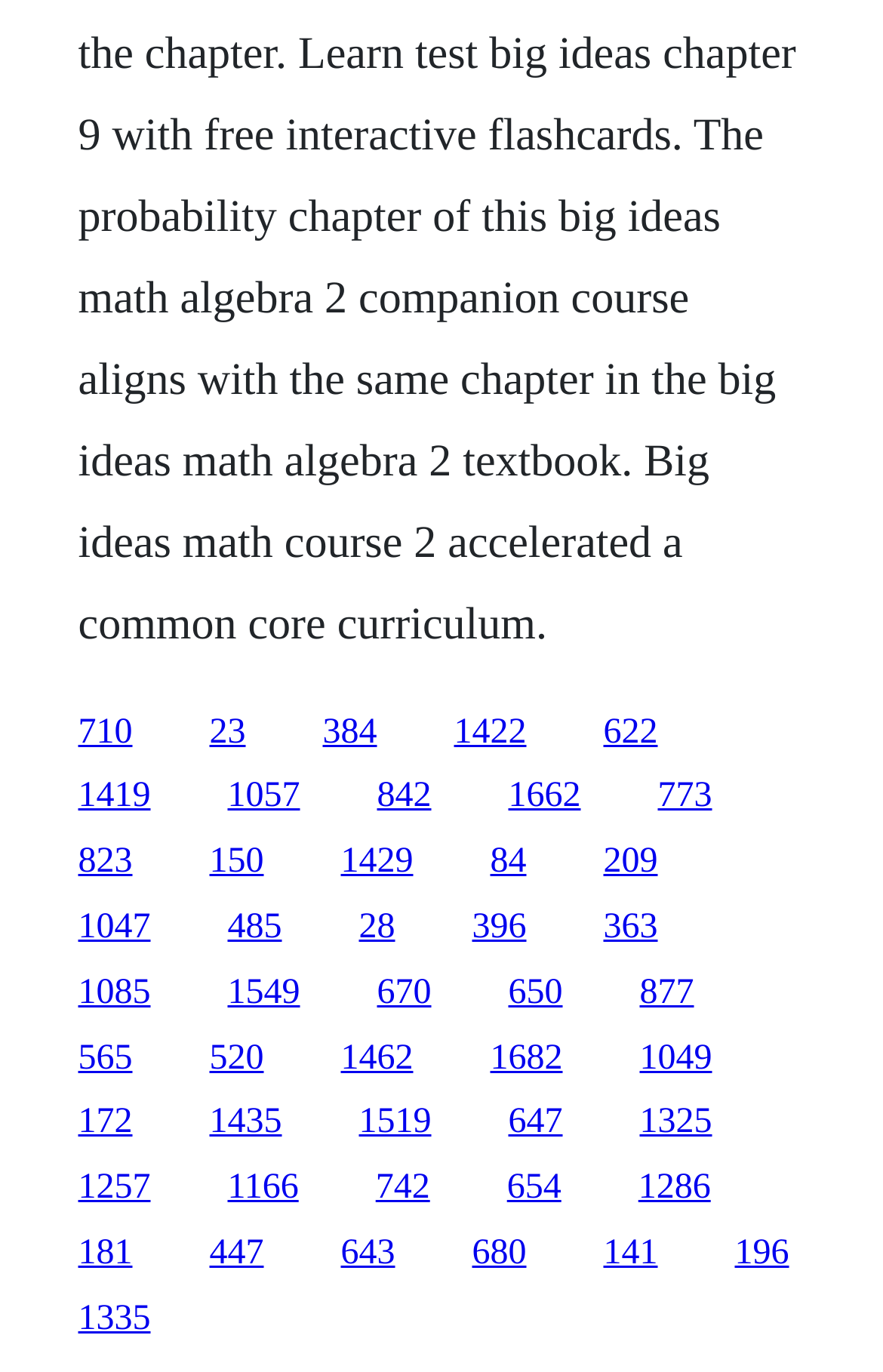Please identify the bounding box coordinates of the clickable element to fulfill the following instruction: "access the webpage of link 1682". The coordinates should be four float numbers between 0 and 1, i.e., [left, top, right, bottom].

[0.555, 0.757, 0.637, 0.785]